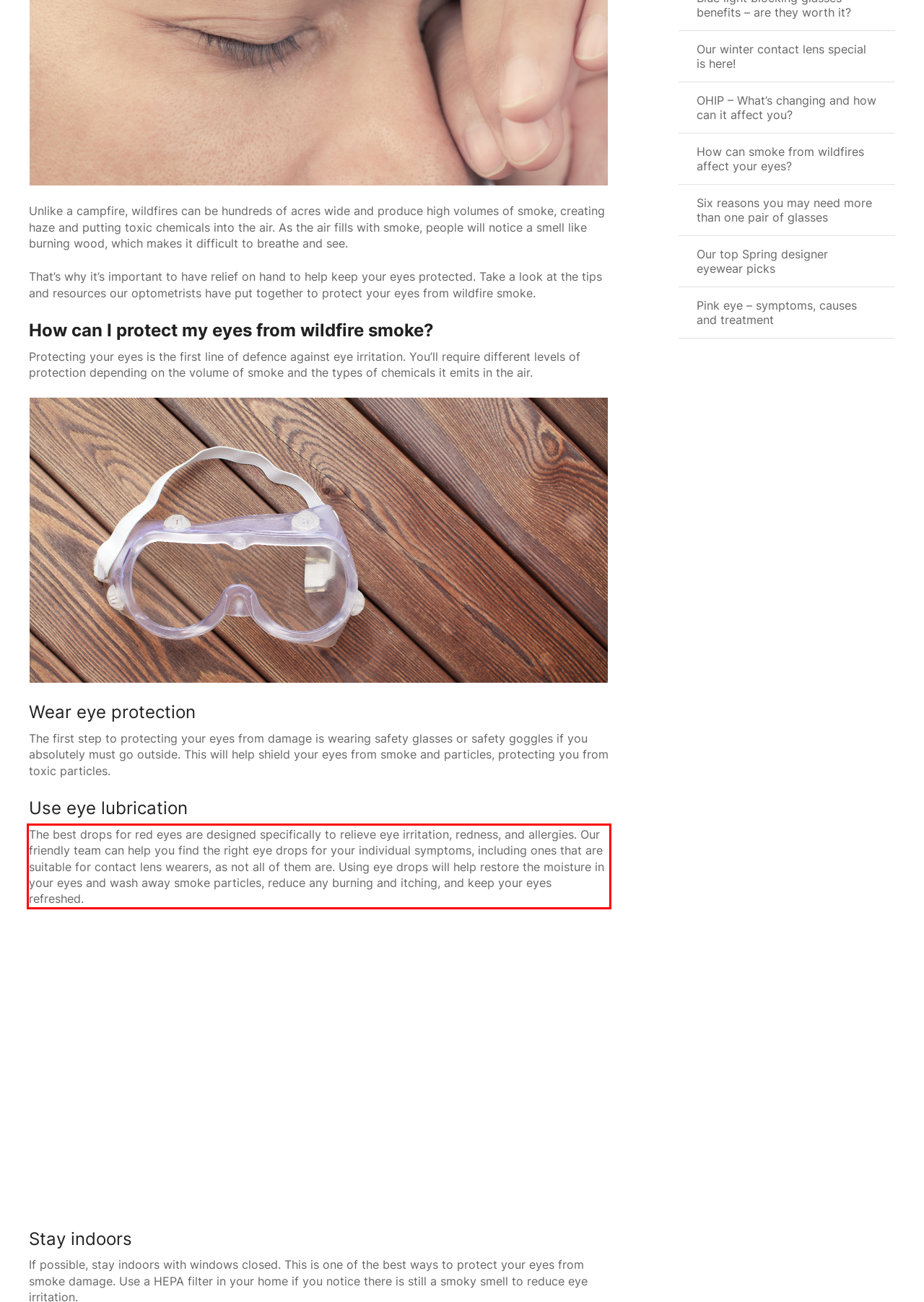Look at the screenshot of the webpage, locate the red rectangle bounding box, and generate the text content that it contains.

The best drops for red eyes are designed specifically to relieve eye irritation, redness, and allergies. Our friendly team can help you find the right eye drops for your individual symptoms, including ones that are suitable for contact lens wearers, as not all of them are. Using eye drops will help restore the moisture in your eyes and wash away smoke particles, reduce any burning and itching, and keep your eyes refreshed.